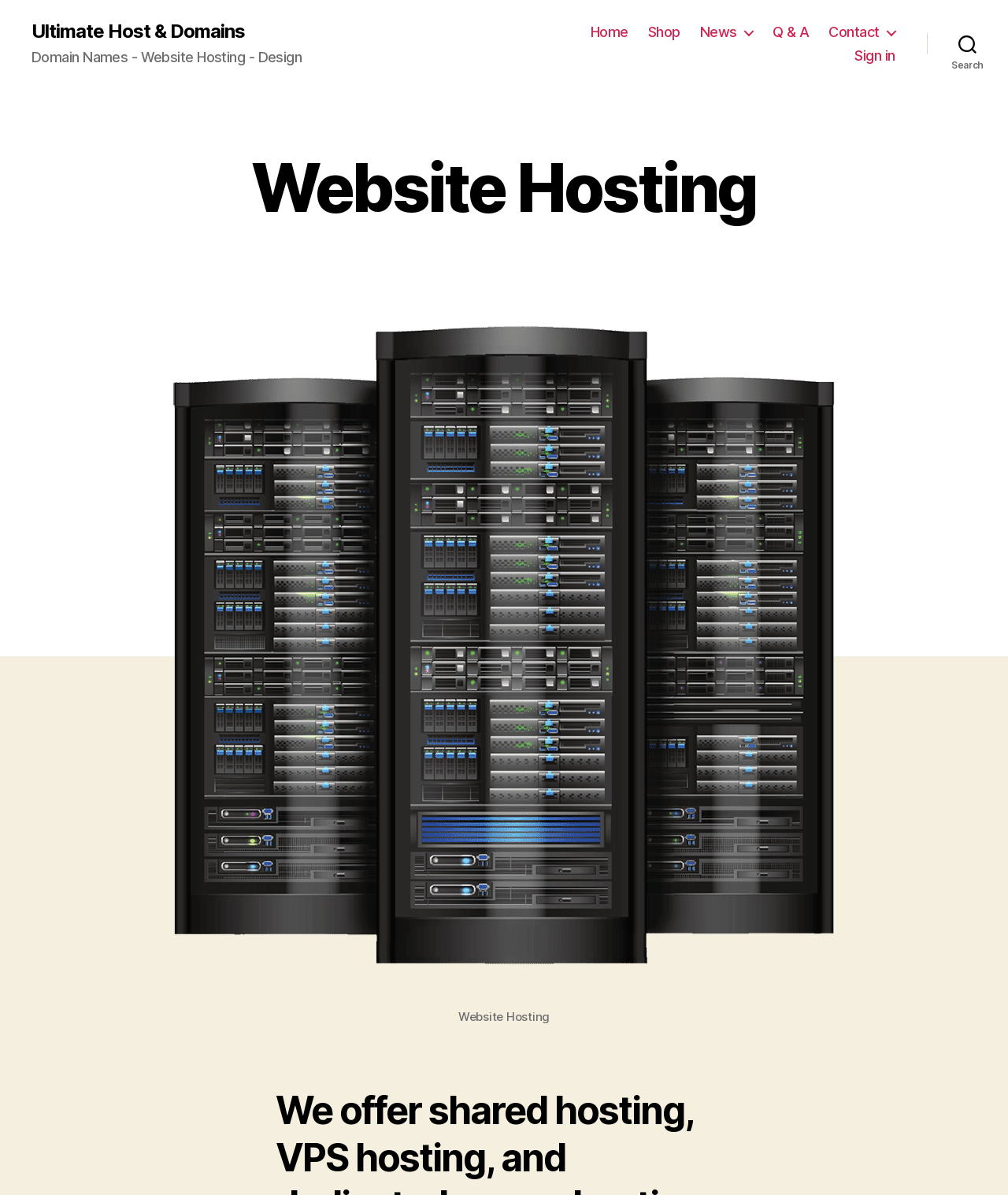Determine the bounding box coordinates of the area to click in order to meet this instruction: "visit shop page".

[0.643, 0.02, 0.675, 0.034]